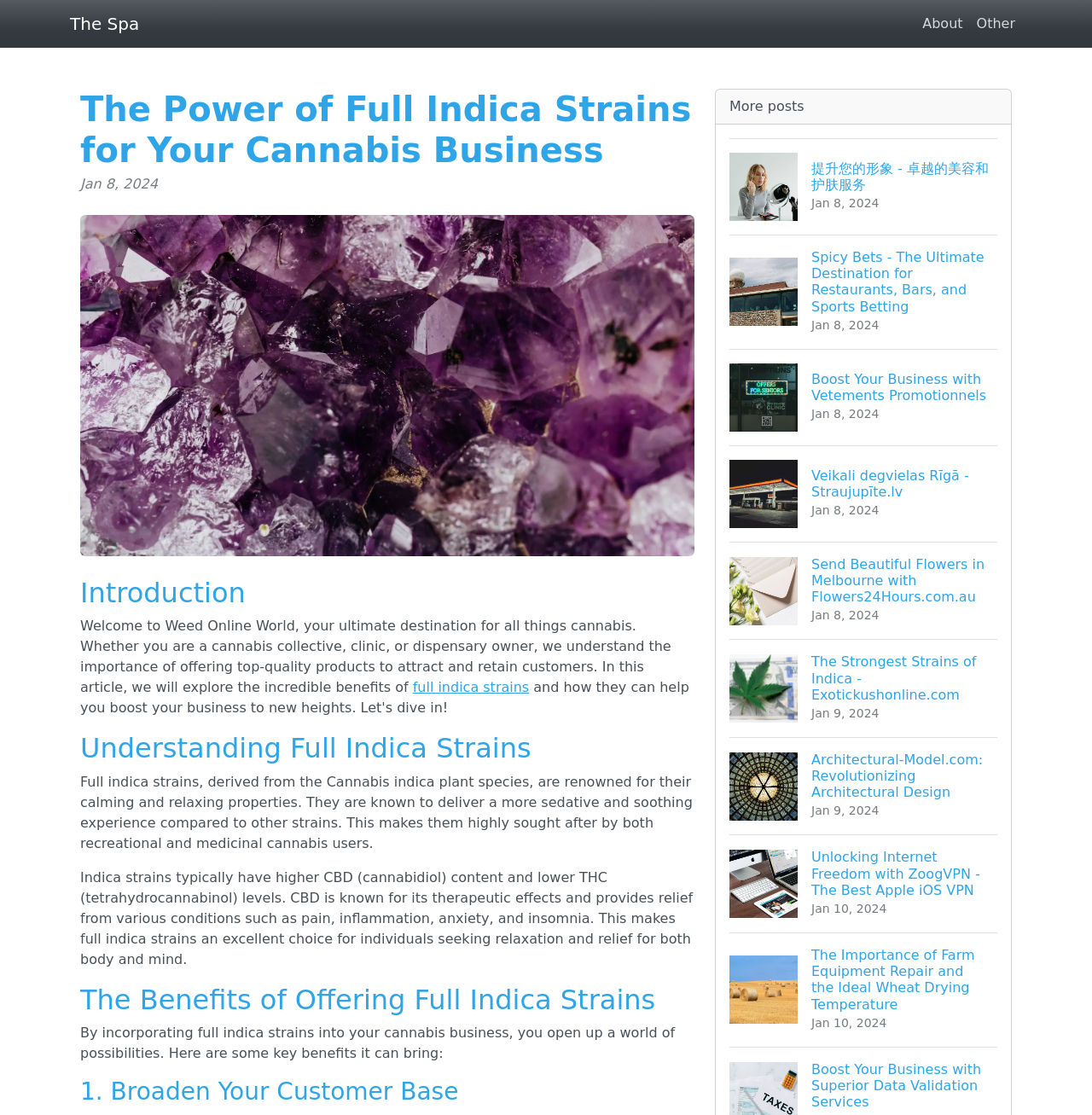Could you find the bounding box coordinates of the clickable area to complete this instruction: "Go to Home page"?

None